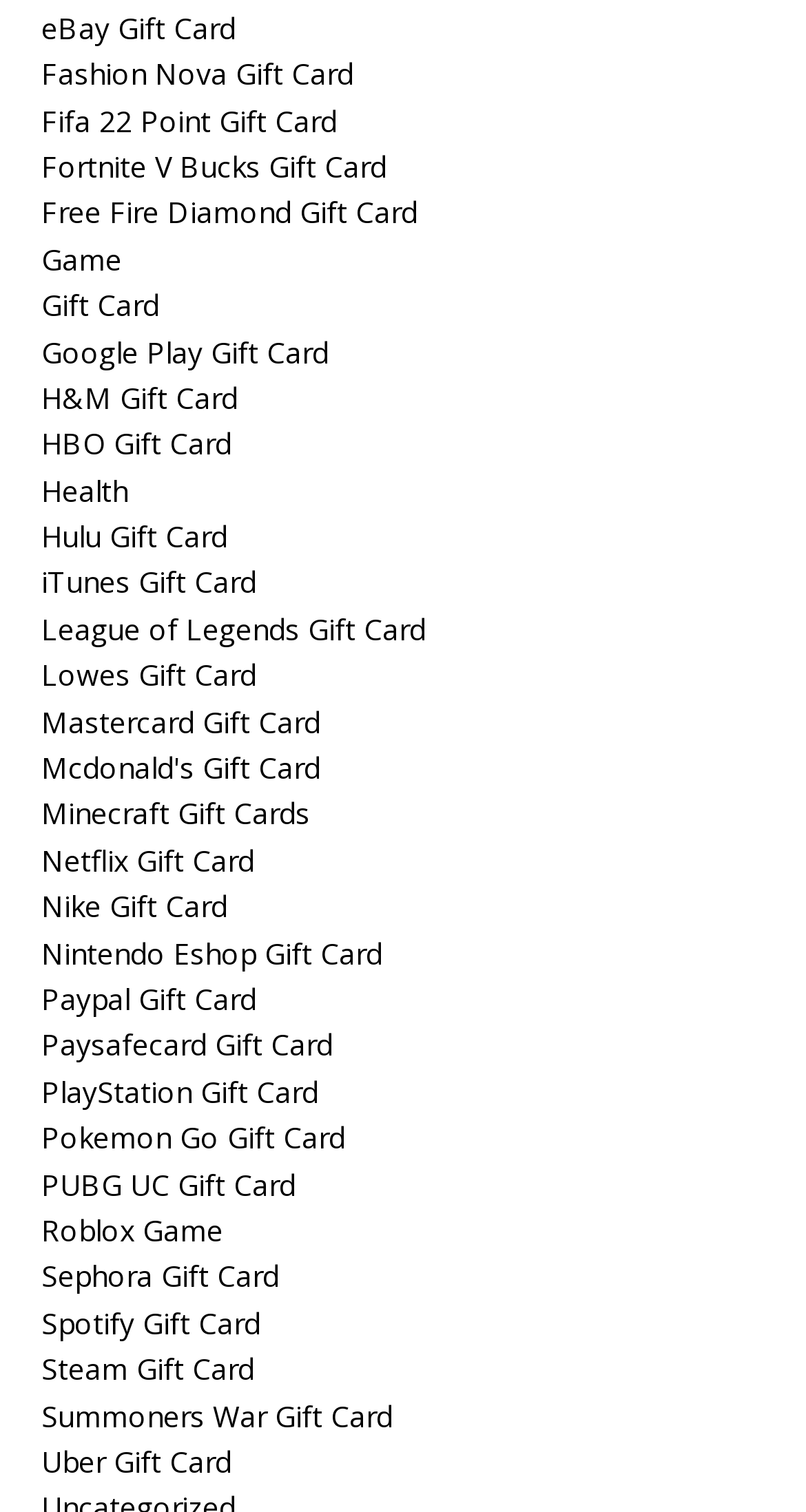Provide a single word or phrase to answer the given question: 
What is the first gift card option?

eBay Gift Card